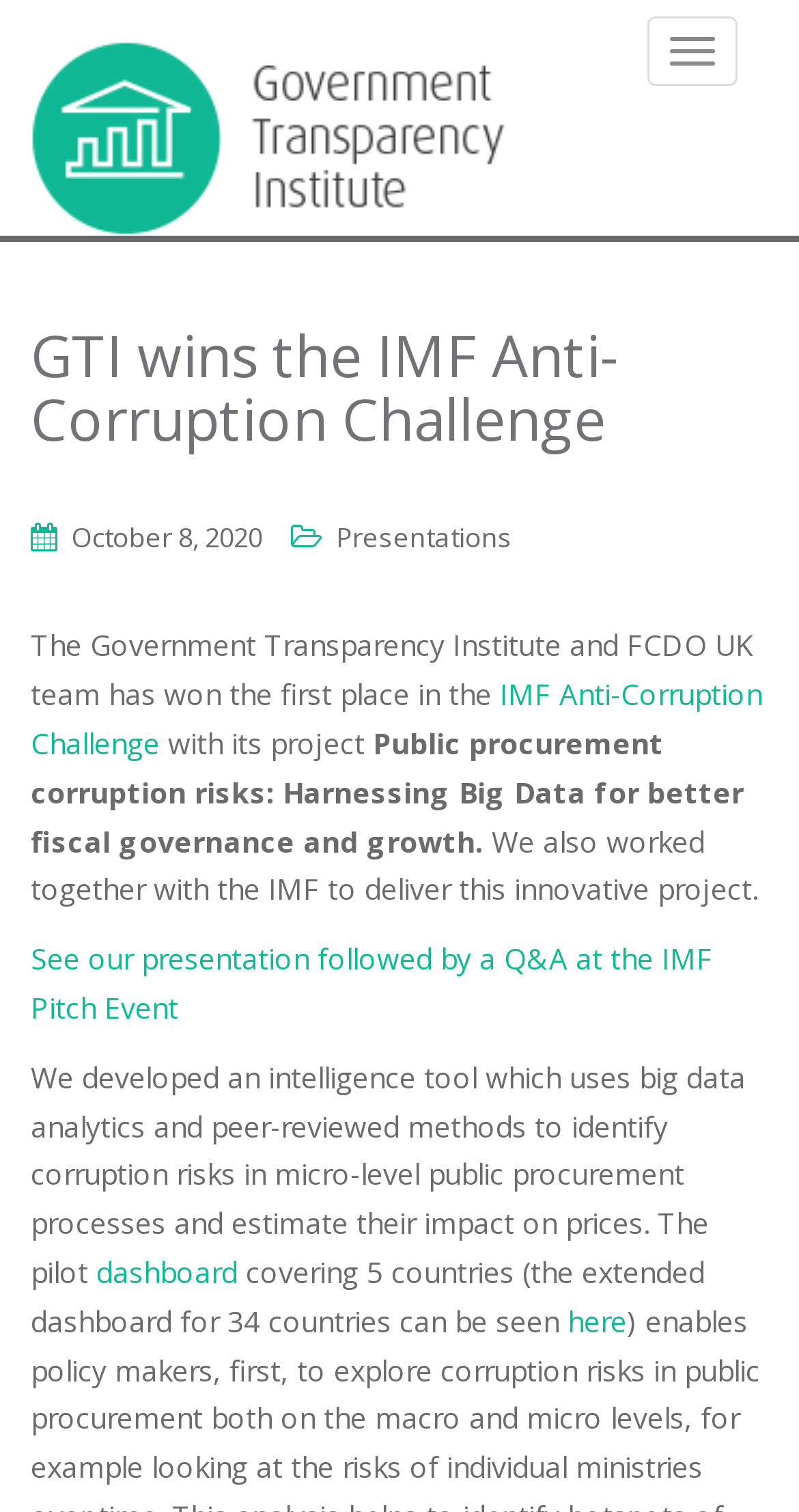Identify the bounding box coordinates of the section that should be clicked to achieve the task described: "View the presentation at the IMF Pitch Event".

[0.038, 0.621, 0.892, 0.679]